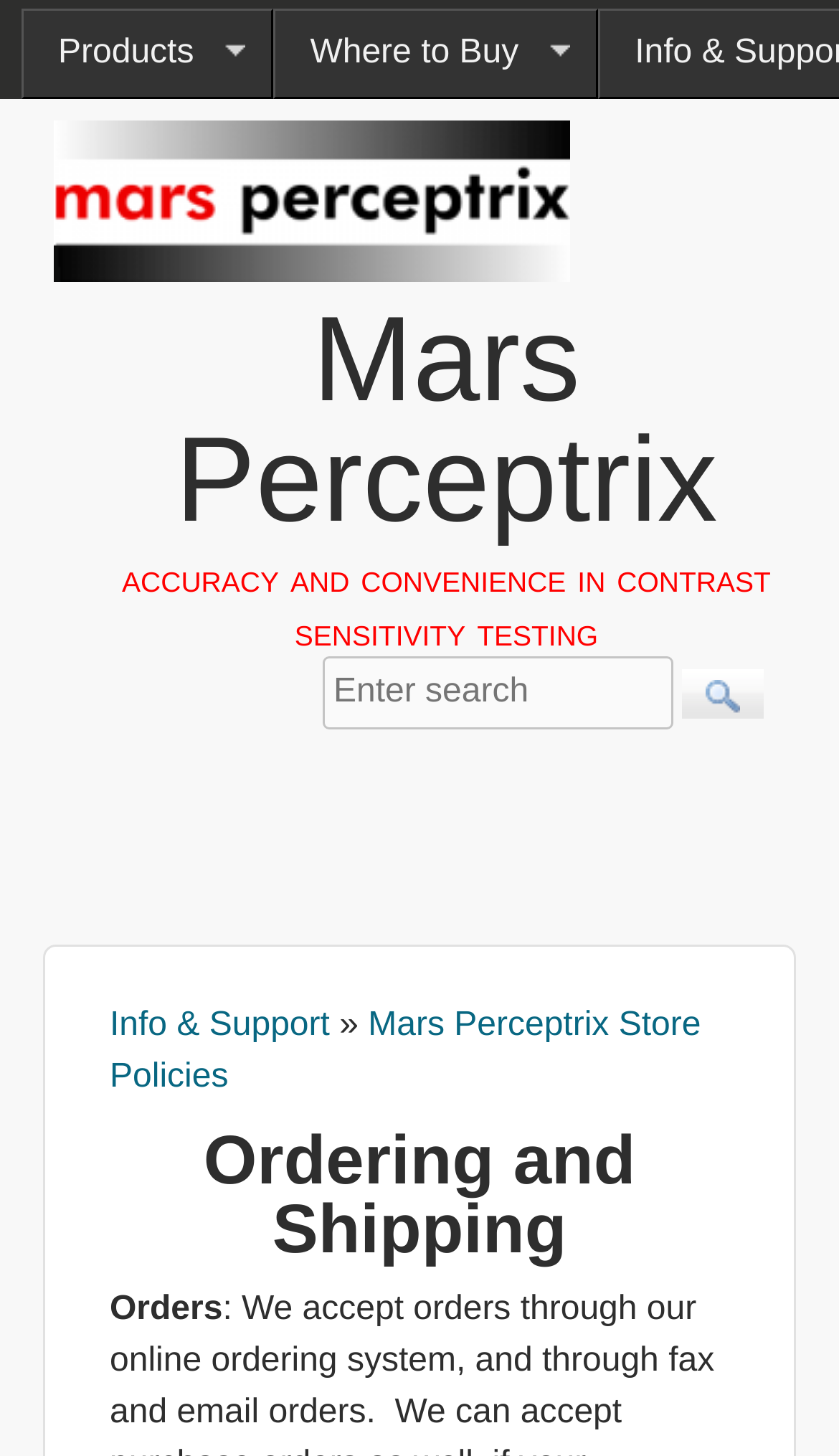Identify the bounding box coordinates for the element that needs to be clicked to fulfill this instruction: "Go to Mars Perceptrix homepage". Provide the coordinates in the format of four float numbers between 0 and 1: [left, top, right, bottom].

[0.064, 0.174, 0.679, 0.2]